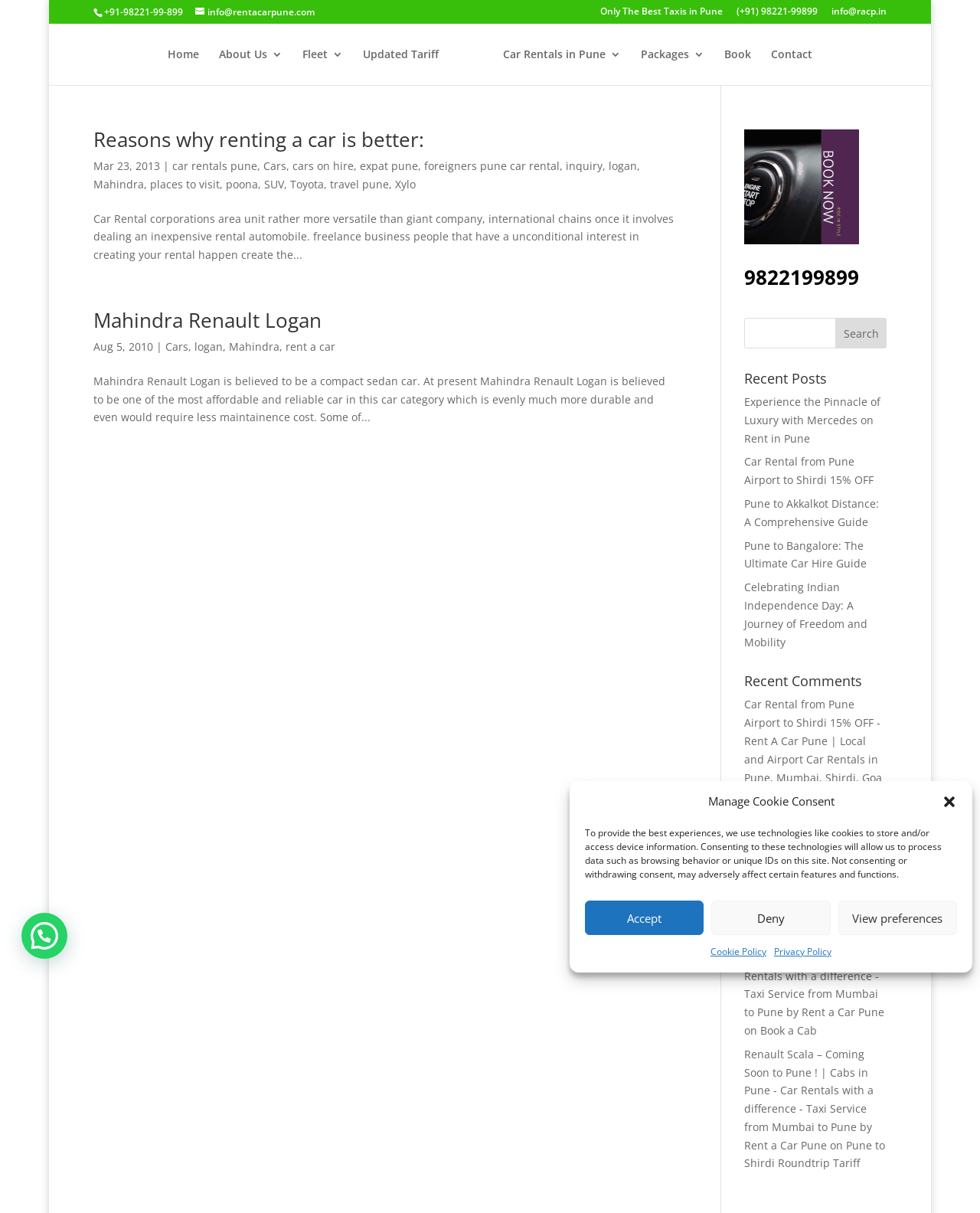Locate the bounding box coordinates of the element that should be clicked to fulfill the instruction: "Click the 'Home' link".

[0.171, 0.04, 0.203, 0.07]